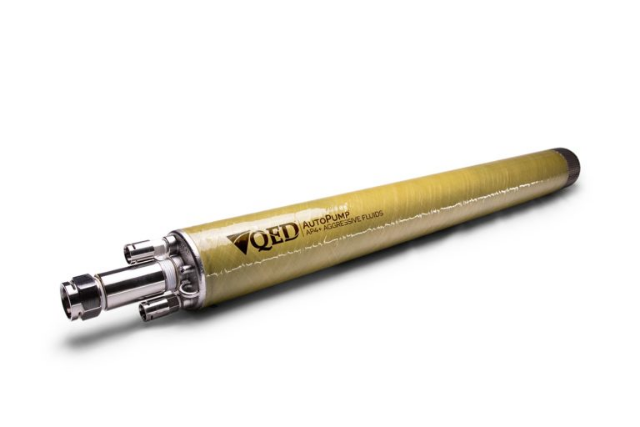Provide a comprehensive description of the image.

The image showcases the AutoPump Ultra 4+ Aggressive Fluid Duty pump by Q.E.D. Environmental Systems, Inc., a key innovation designed for landfill applications and other challenging environments. The pump features a distinct elongated cylindrical body characterized by its robust stainless steel construction. Enhanced with upgraded materials, it boasts improved corrosion resistance, making it suitable for the harsh conditions of landfill leachate and methane condensate pumping.

The design incorporates nonmetallic internal components made of polyvinylidene difluoride (PVDF), a high-performance plastic known for its strength at elevated temperatures and broad chemical resistance. This innovative combination of materials enables the pump to excel in applications facing acidic and oxidizing agents typically encountered in maintenance processes.

With its patented design, the AutoPump Ultra ensures reliability and safety even in the most demanding situations, including hydrocarbon remediation, solvent cleanup, and handling high viscosities. The image effectively illustrates the pump’s advanced design and features, symbolizing a significant step forward in efficiency and durability within the environmental systems sector.